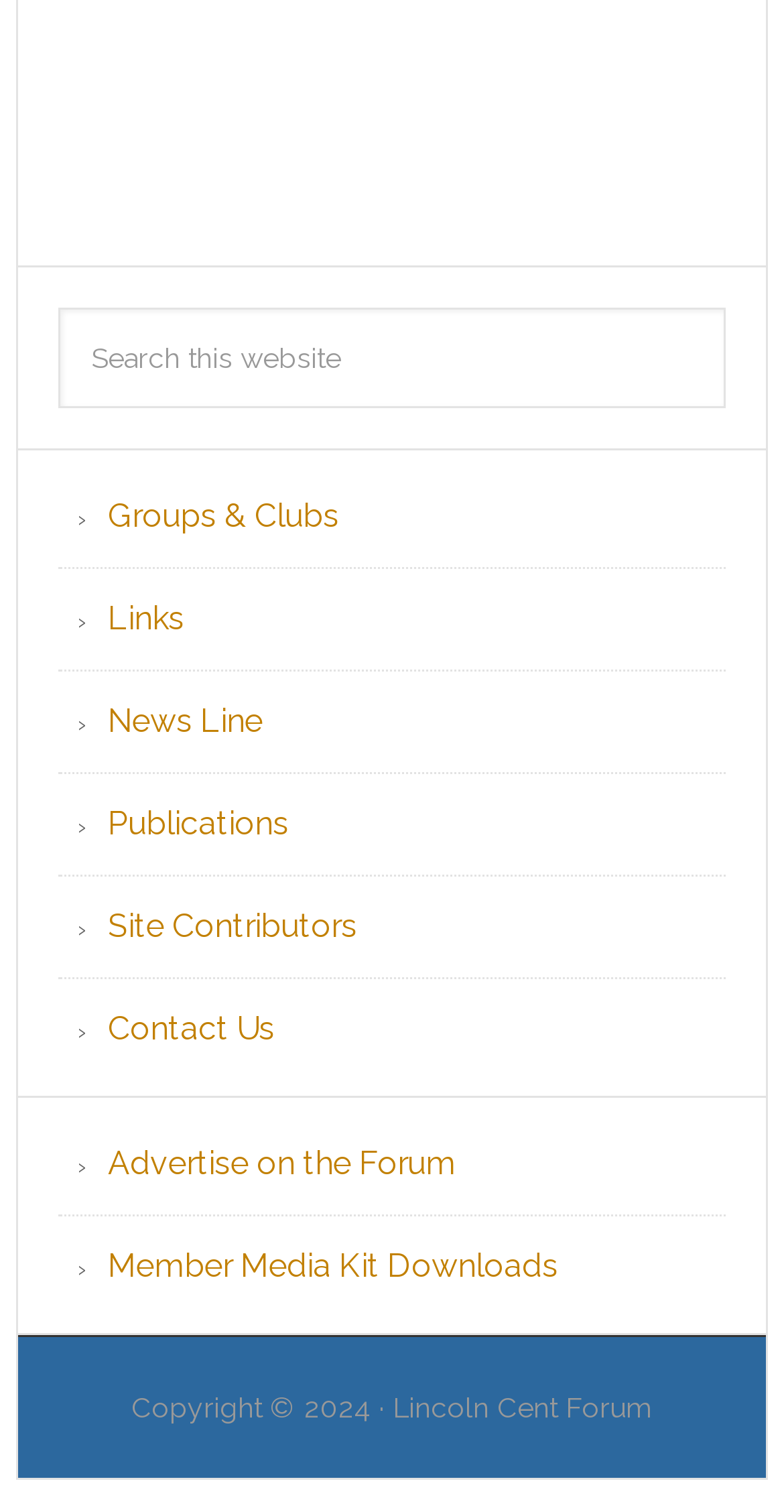Pinpoint the bounding box coordinates of the clickable area necessary to execute the following instruction: "Visit News Line". The coordinates should be given as four float numbers between 0 and 1, namely [left, top, right, bottom].

[0.138, 0.463, 0.335, 0.489]